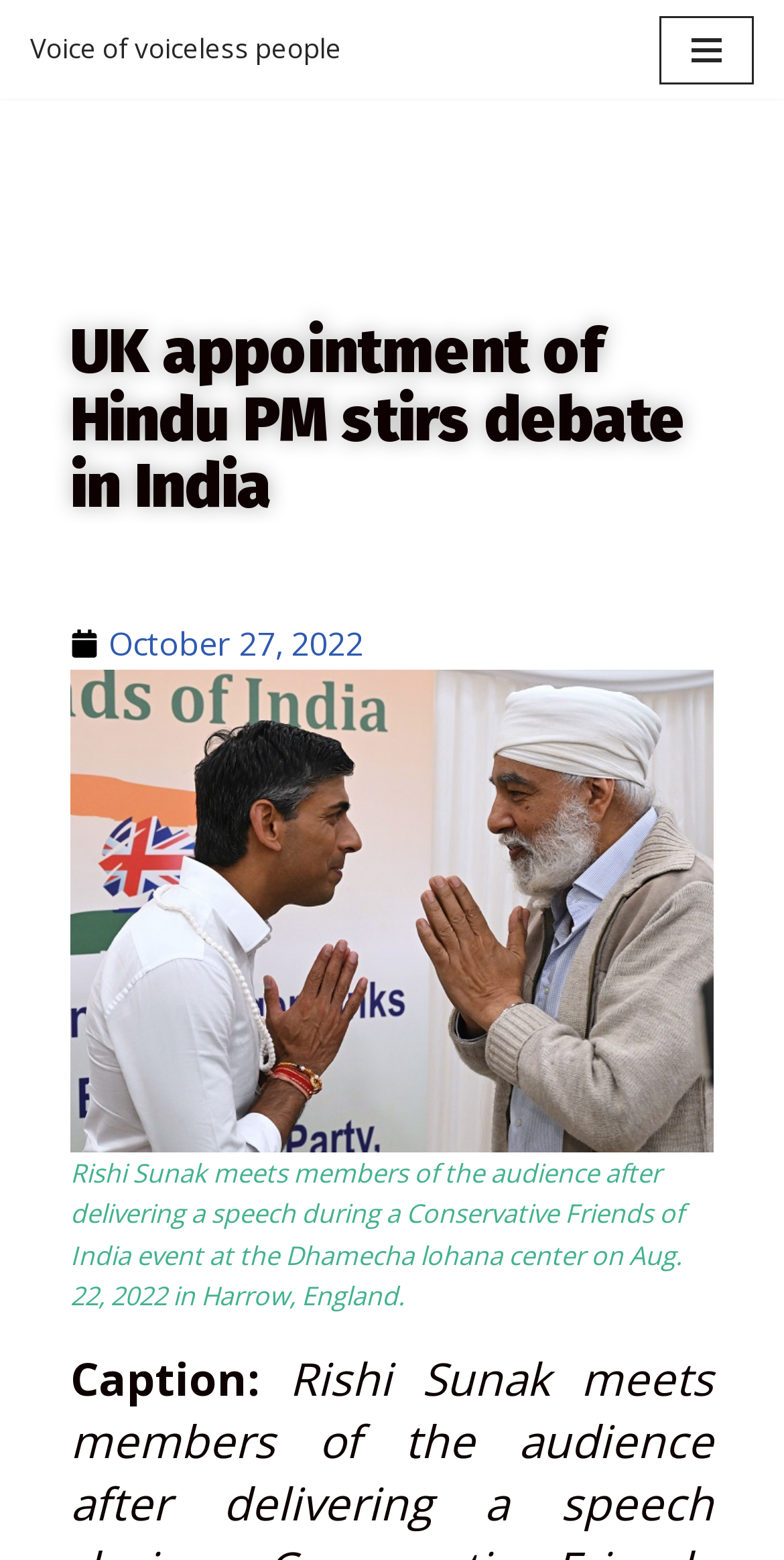What is the name of the website?
Please provide a single word or phrase as your answer based on the screenshot.

Minority Watch